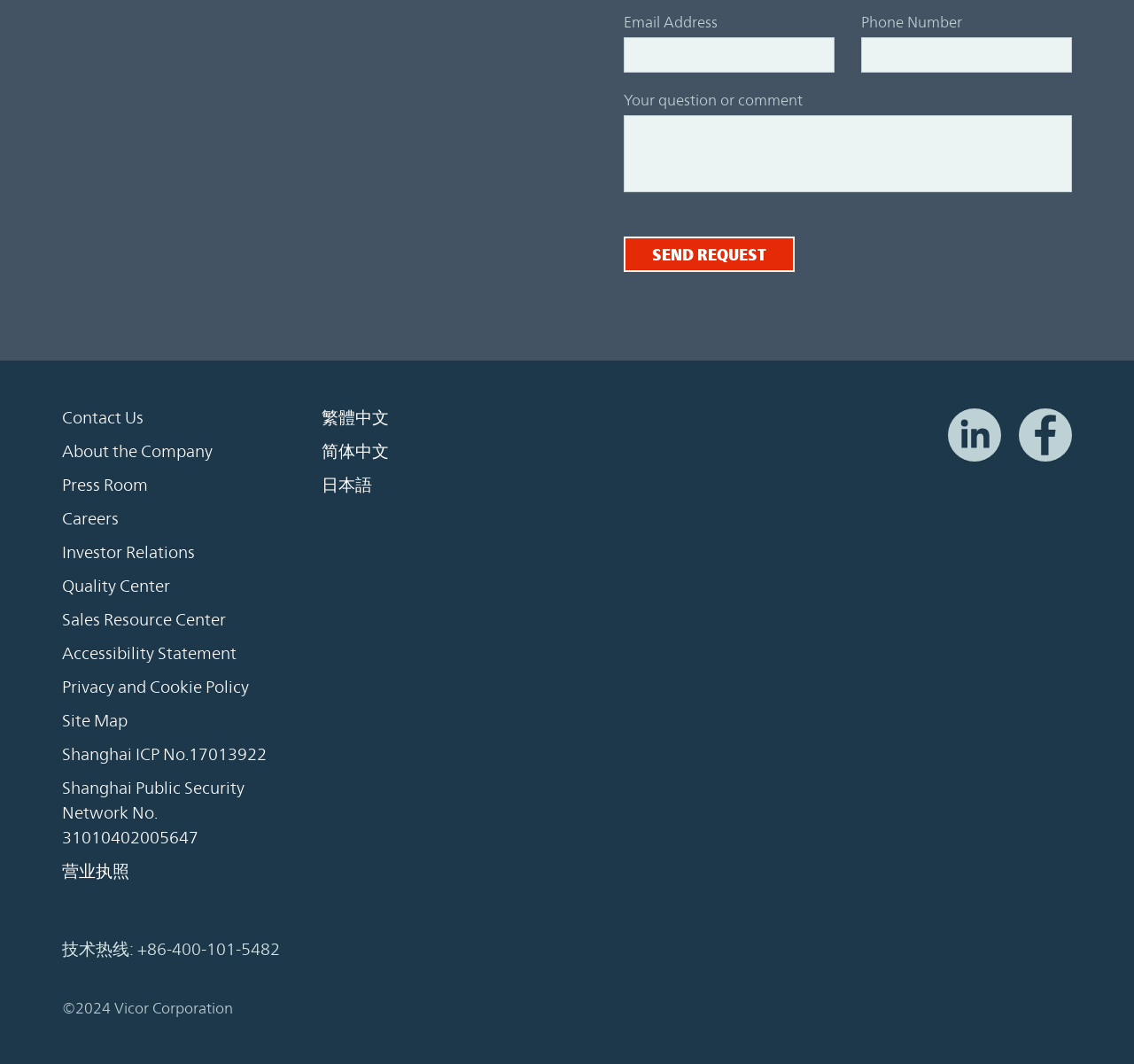Using the details from the image, please elaborate on the following question: What is the phone number for technical support?

The static text '技术热线: +86-400-101-5482' is located at the bottom of the webpage, which indicates that this is the phone number for technical support.